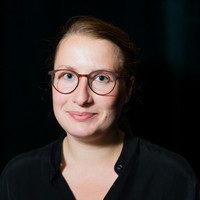Provide a brief response to the question below using one word or phrase:
What shape are Maria's glasses?

Round